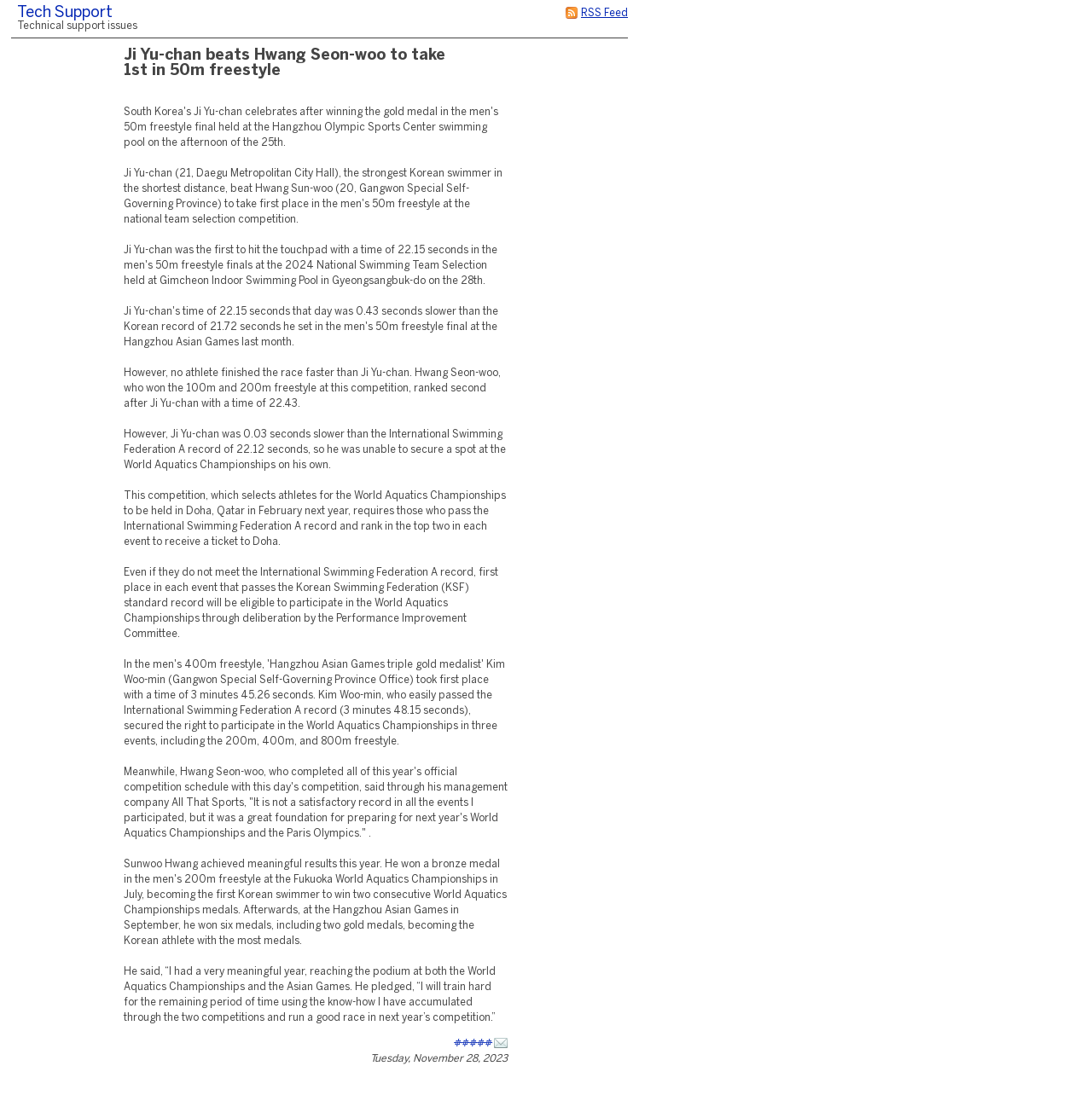For the following element description, predict the bounding box coordinates in the format (top-left x, top-left y, bottom-right x, bottom-right y). All values should be floating point numbers between 0 and 1. Description: RSS Feed

[0.532, 0.008, 0.575, 0.016]